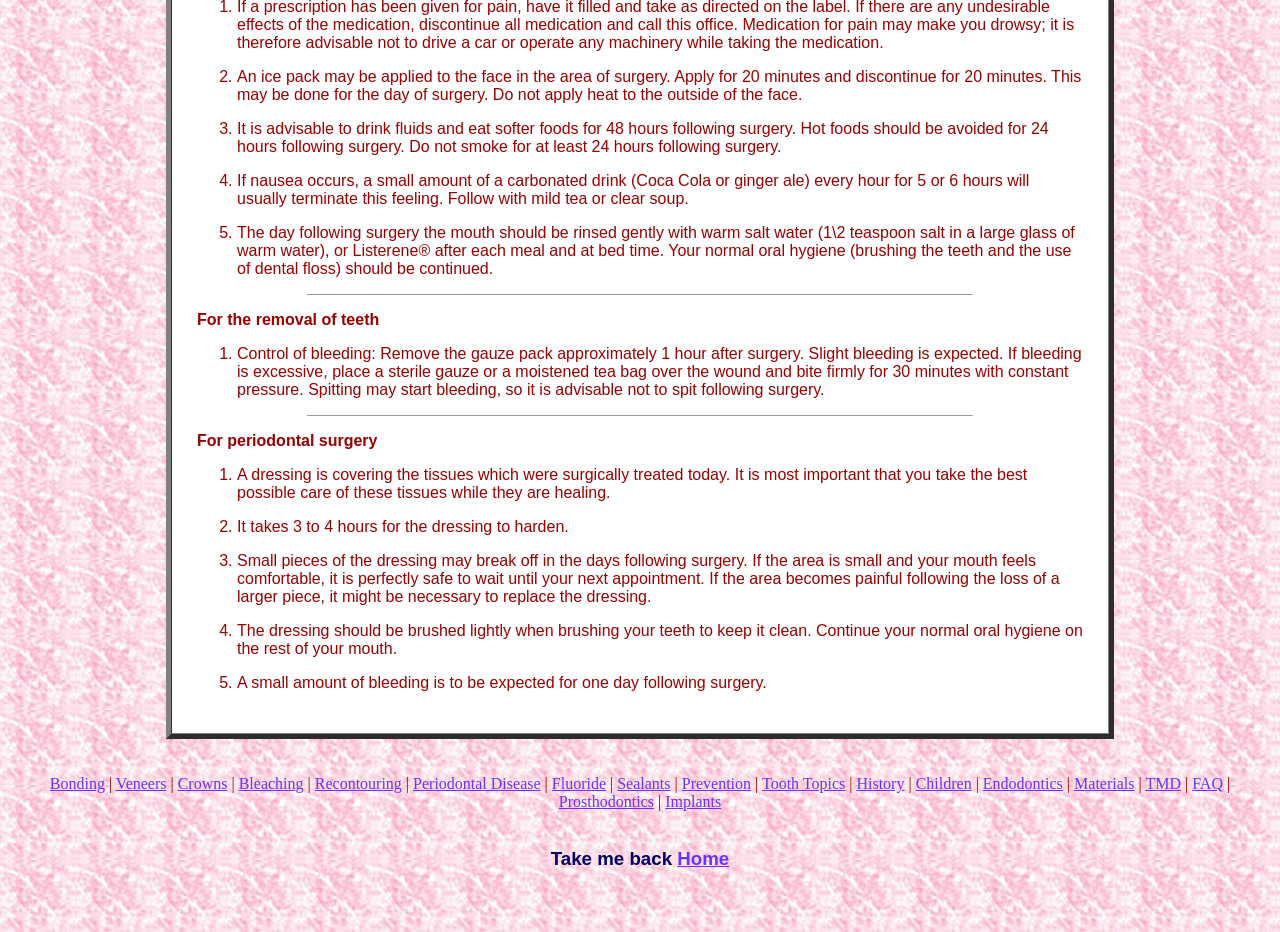Give the bounding box coordinates for the element described as: "Periodontal Disease".

[0.323, 0.832, 0.422, 0.85]